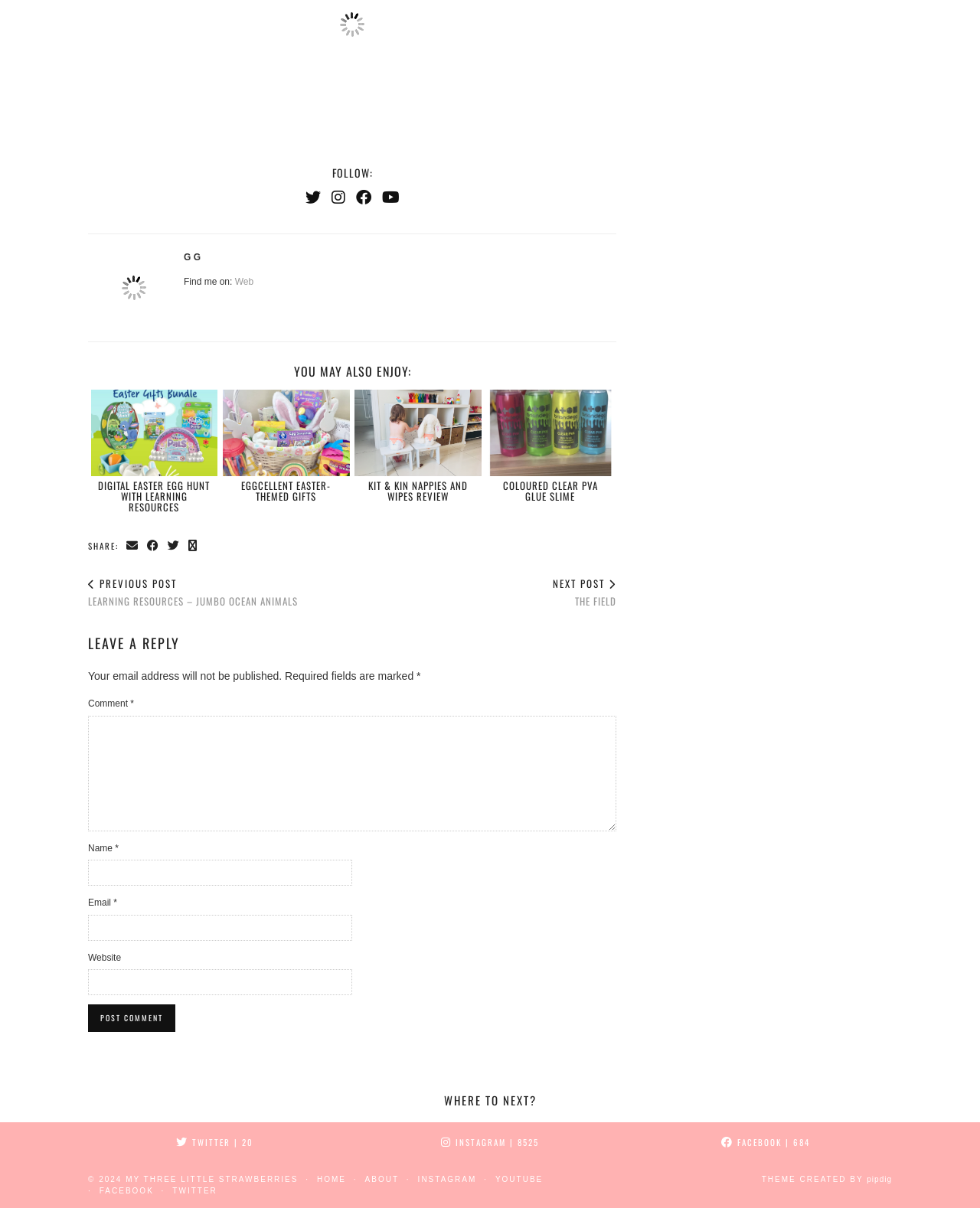Provide a brief response to the question using a single word or phrase: 
How many fields are required to leave a reply?

3